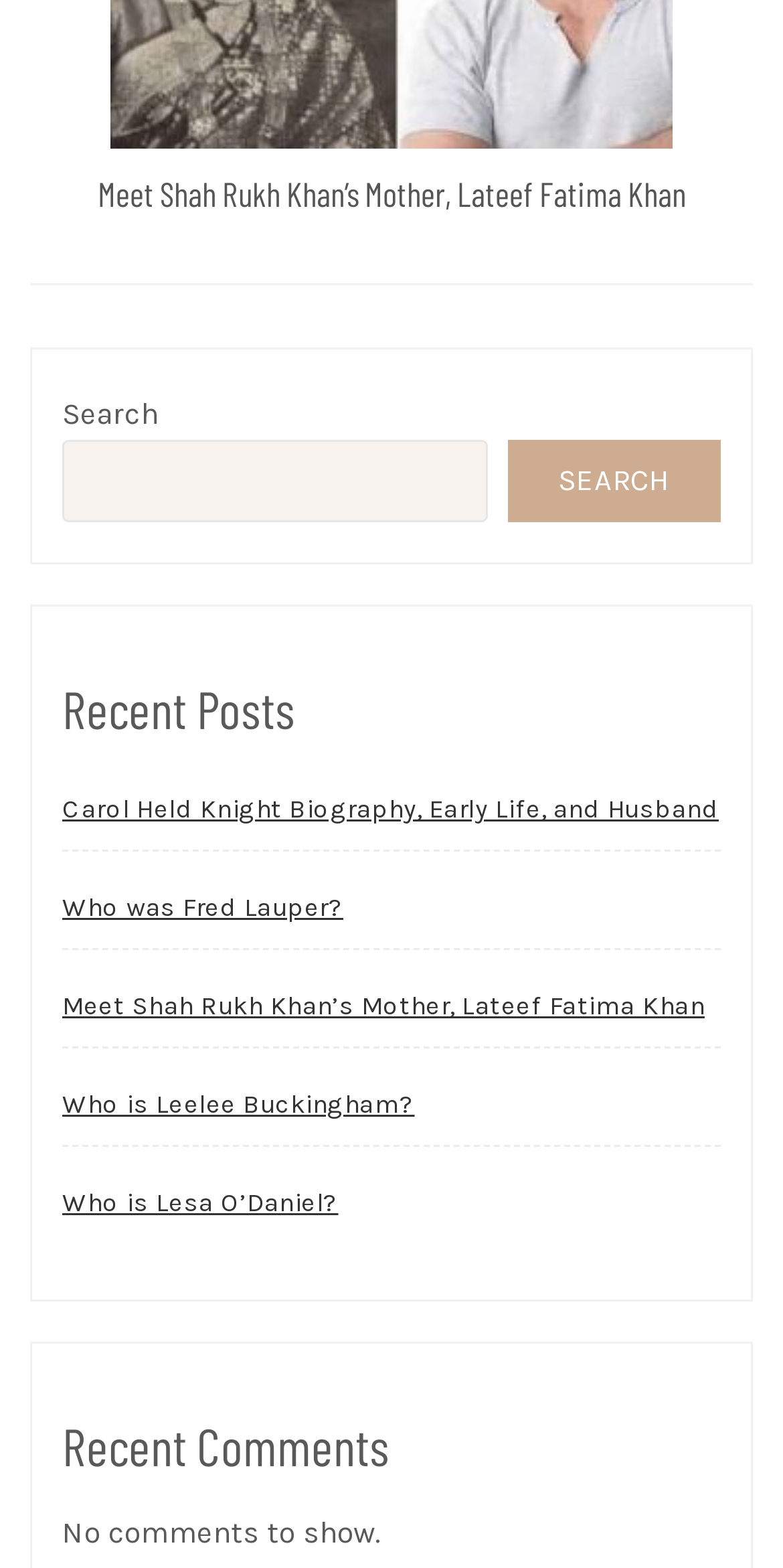Find and provide the bounding box coordinates for the UI element described with: "parent_node: SEARCH name="s"".

[0.079, 0.281, 0.623, 0.333]